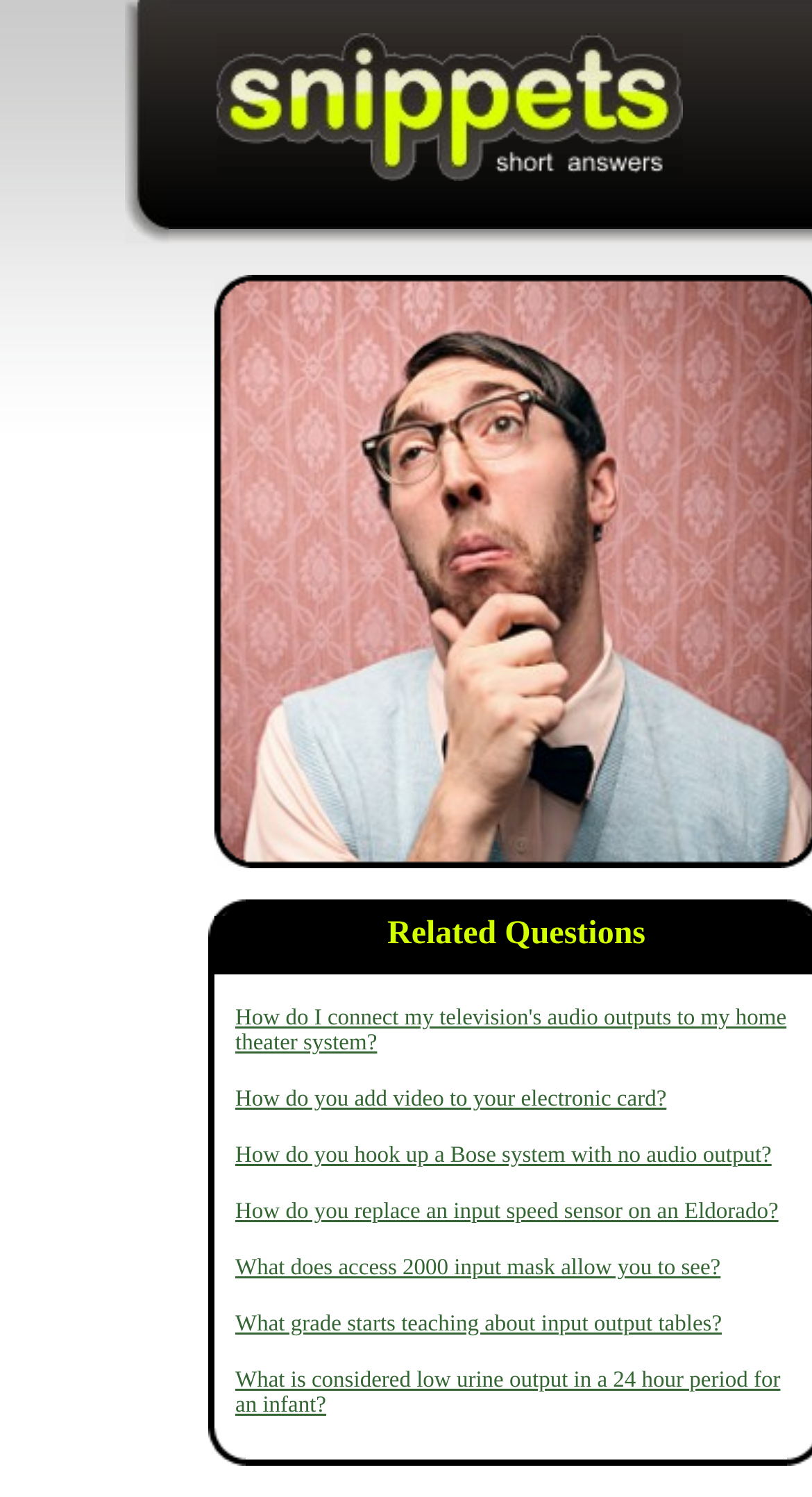What type of device is a demultiplexer? Look at the image and give a one-word or short phrase answer.

Logical circuit